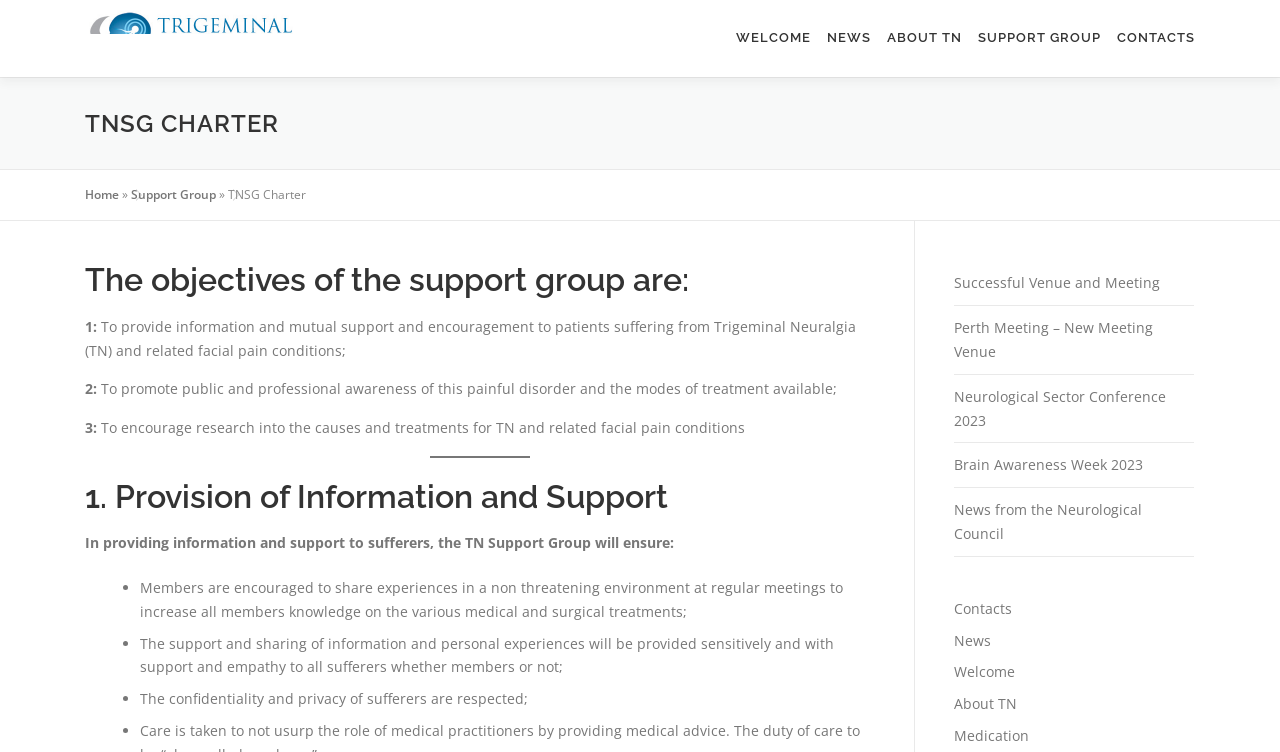Provide the bounding box for the UI element matching this description: "Neurological Sector Conference 2023".

[0.745, 0.514, 0.911, 0.571]